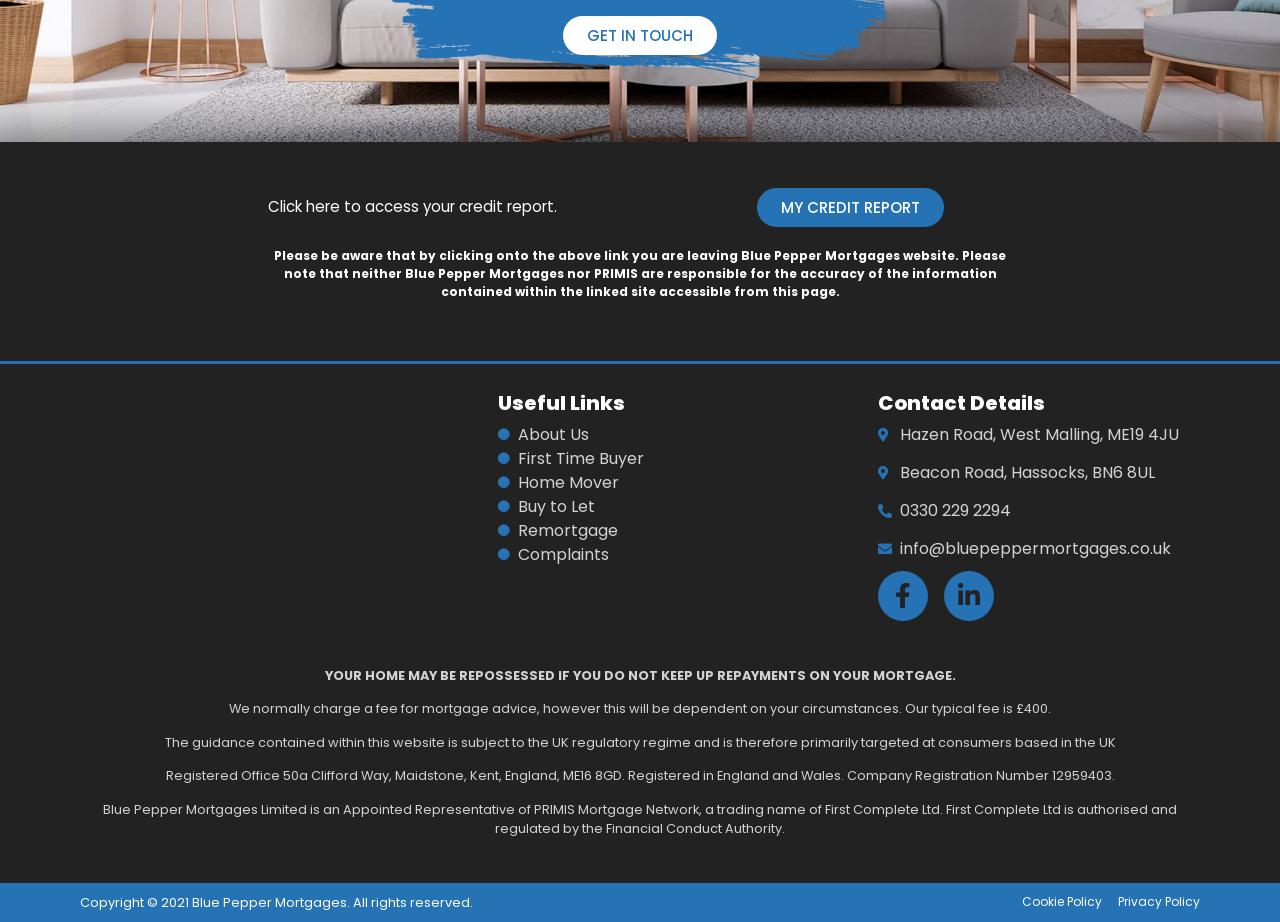From the given element description: "Get in Touch", find the bounding box for the UI element. Provide the coordinates as four float numbers between 0 and 1, in the order [left, top, right, bottom].

[0.44, 0.017, 0.56, 0.06]